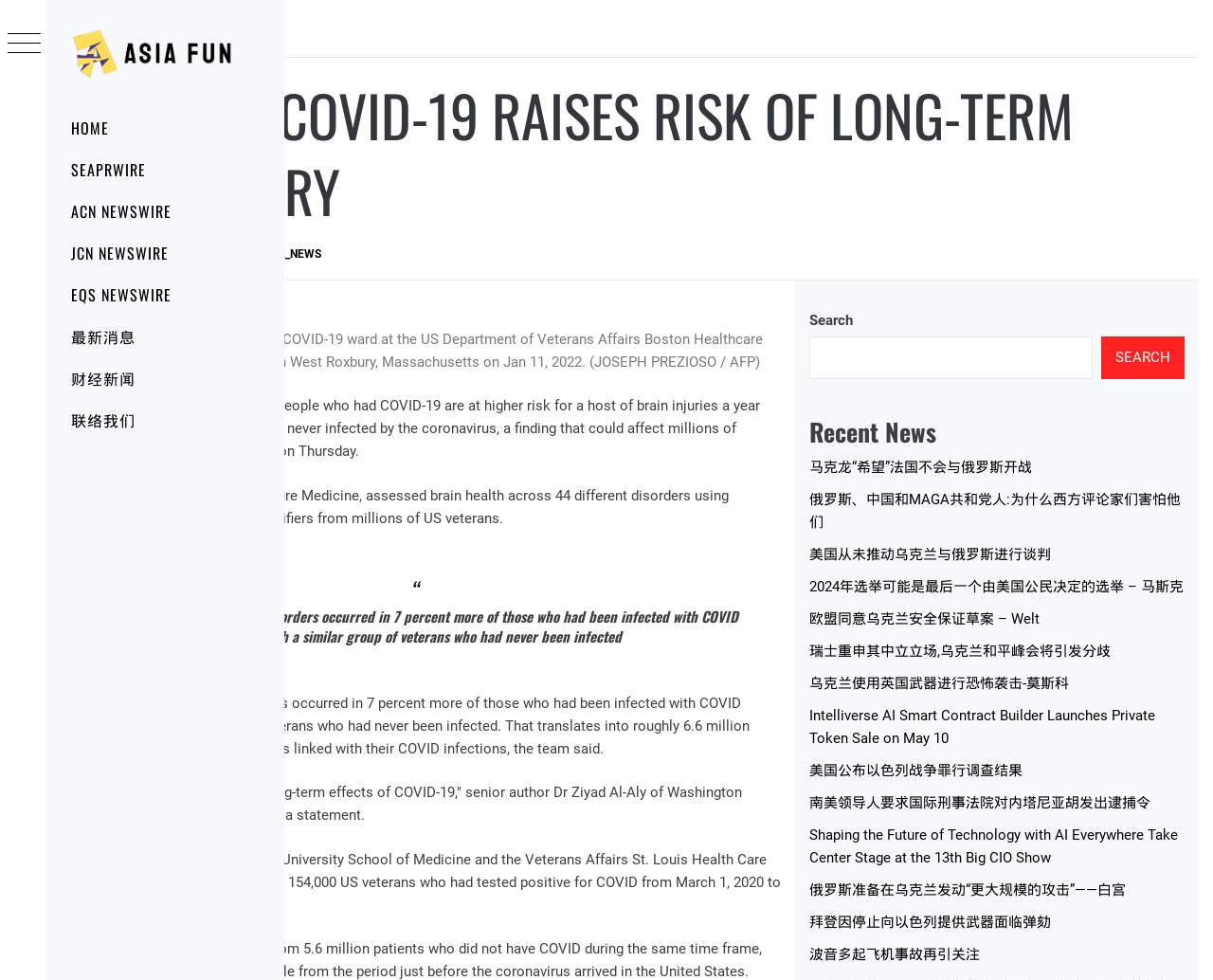Can you find the bounding box coordinates of the area I should click to execute the following instruction: "Read the latest news in Singapore, Hong Kong, Southeast Asia and Global"?

[0.059, 0.091, 0.231, 0.126]